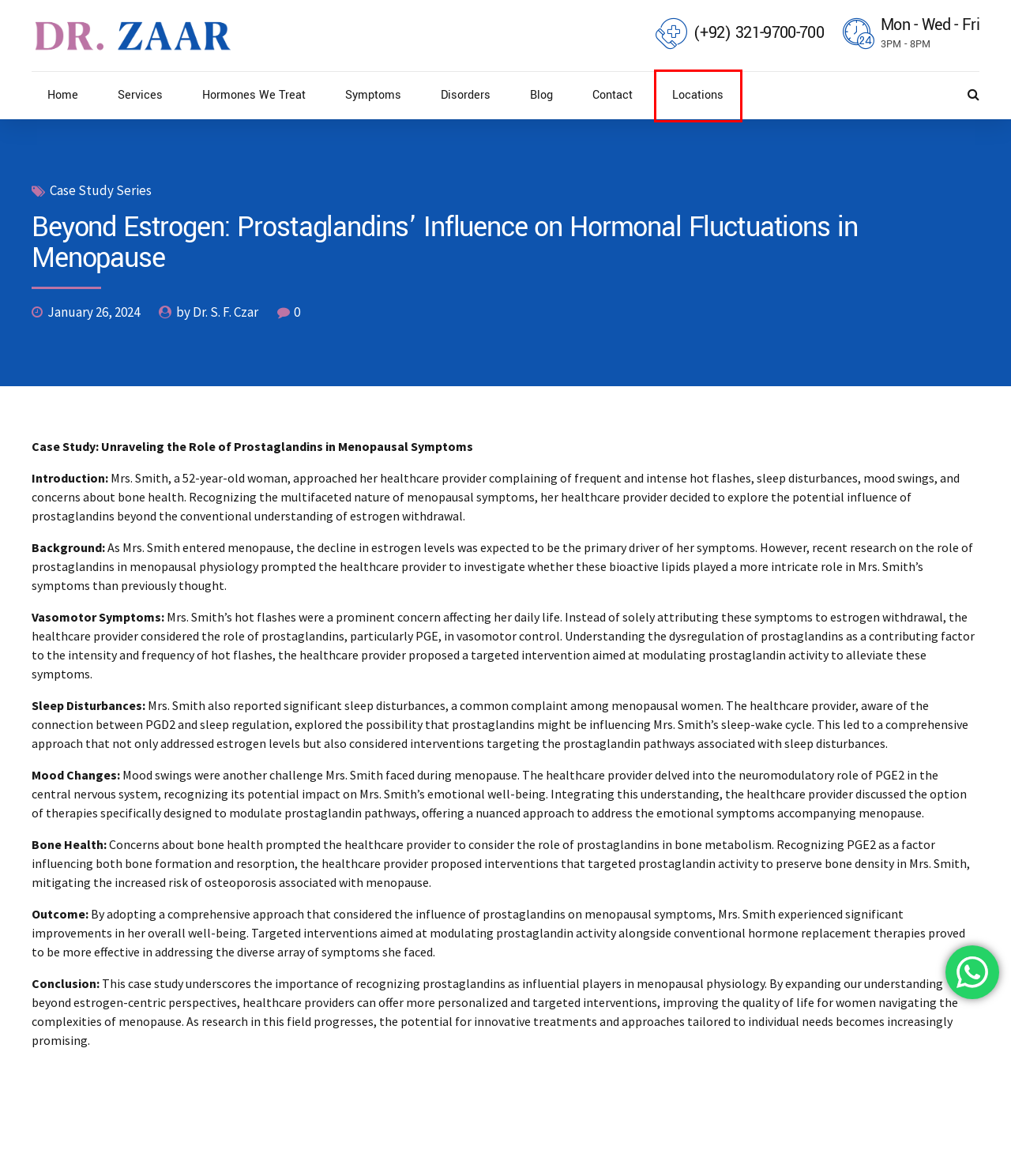Look at the screenshot of a webpage where a red bounding box surrounds a UI element. Your task is to select the best-matching webpage description for the new webpage after you click the element within the bounding box. The available options are:
A. Pakistan Archives - Dr. Zaar
B. Dr. S. F. Czar, Author at Dr. Zaar
C. Locations - Dr. Zaar
D. Symptoms - Dr. Zaar
E. Disorders - Dr. Zaar
F. Services - Dr. Zaar
G. Contact - Dr. Zaar
H. Hormones We Treat - Dr. Zaar

C